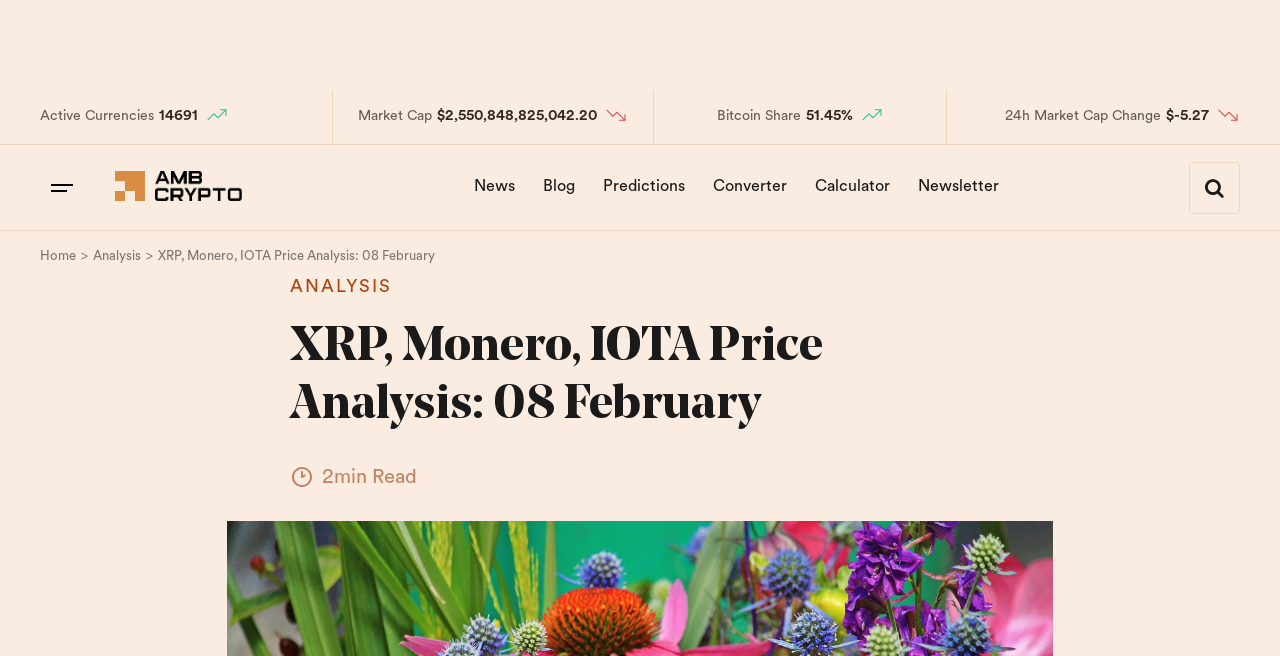What is the 24-hour market cap change?
Could you please answer the question thoroughly and with as much detail as possible?

The 24-hour market cap change can be found in the section with the label '24h Market Cap Change' which is located at the top of the webpage. The corresponding value is displayed next to the label.